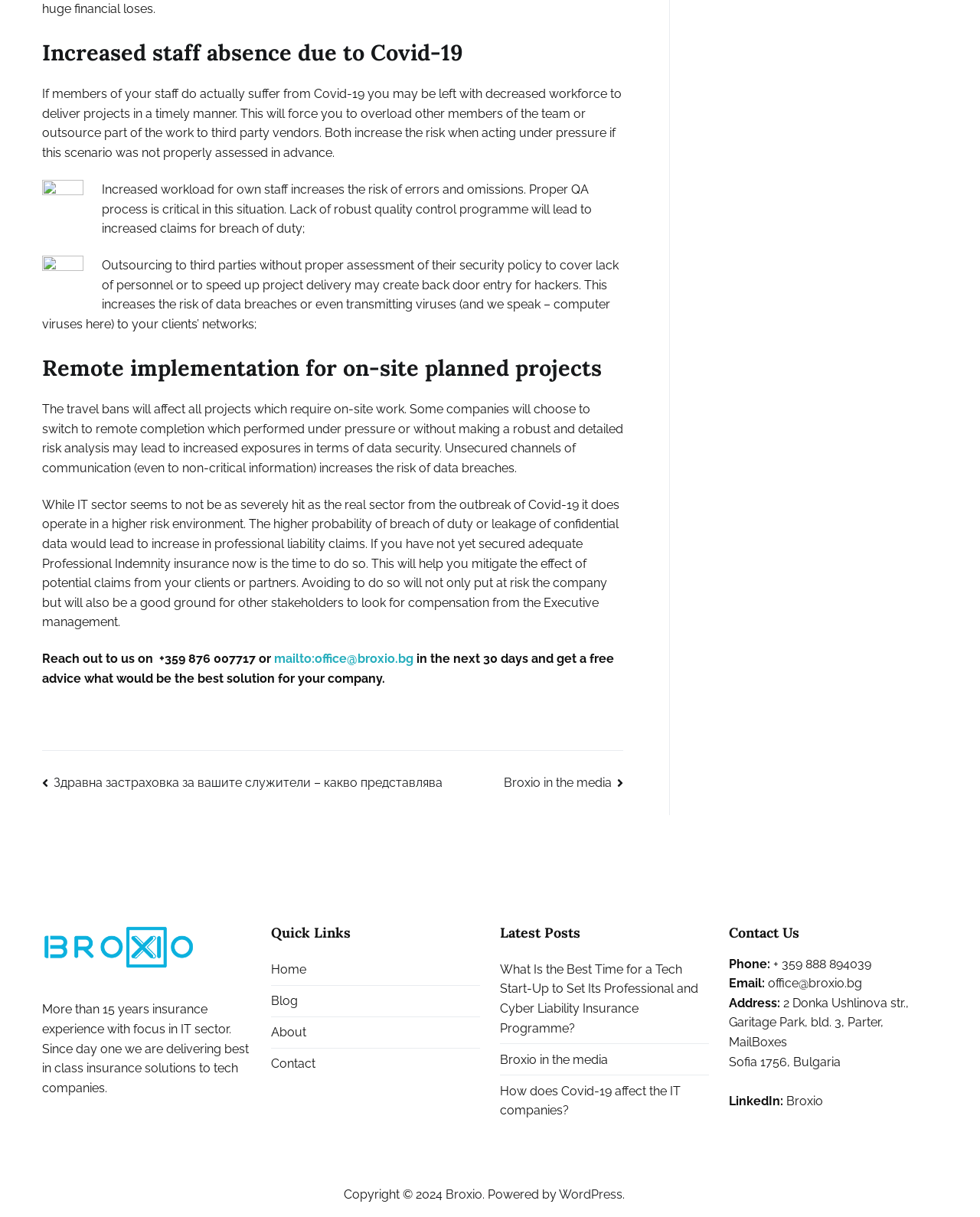Determine the coordinates of the bounding box for the clickable area needed to execute this instruction: "Contact us via phone".

[0.744, 0.786, 0.889, 0.798]